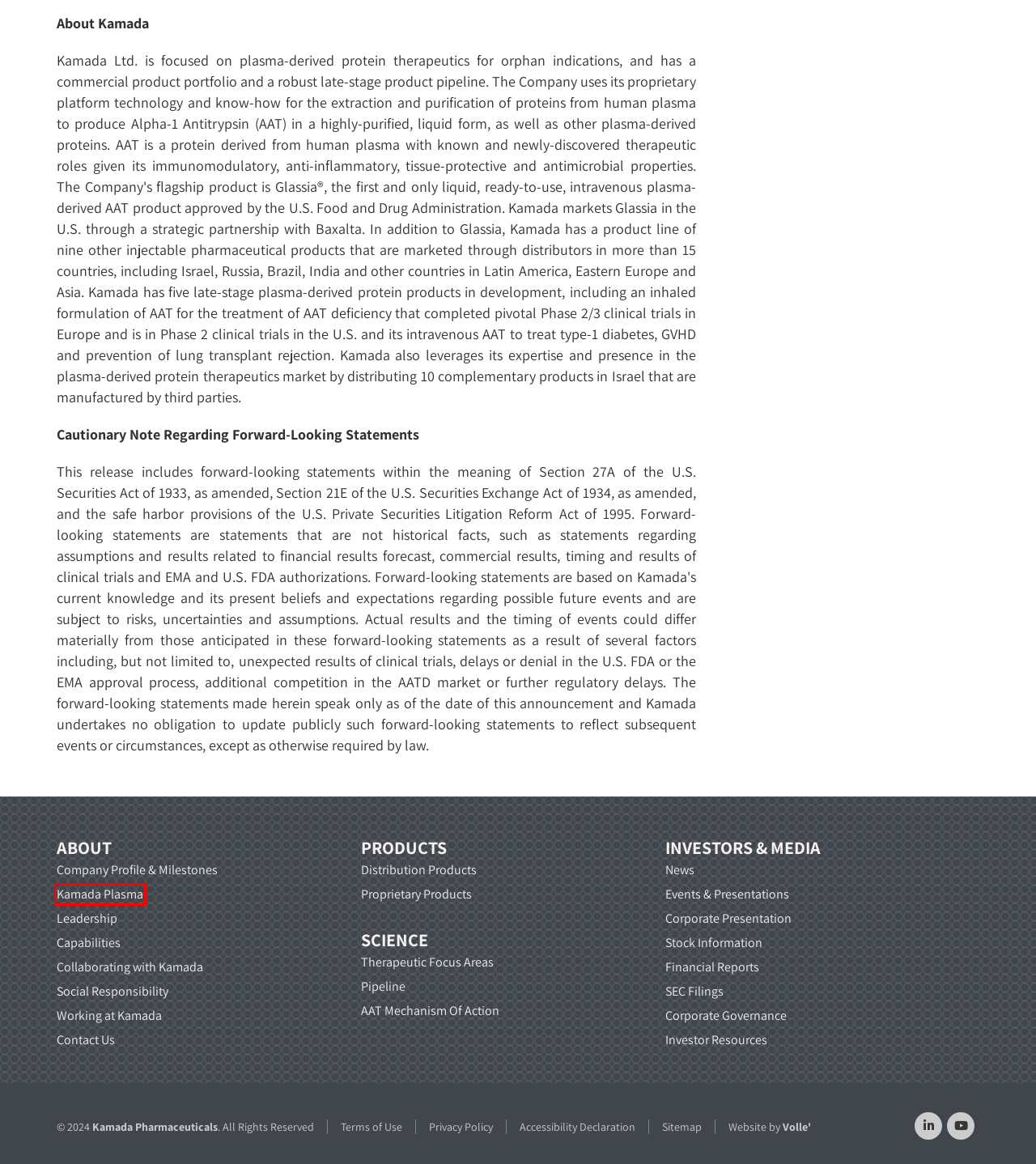Please examine the screenshot provided, which contains a red bounding box around a UI element. Select the webpage description that most accurately describes the new page displayed after clicking the highlighted element. Here are the candidates:
A. Accessibility Declaration - Kamada Pharmaceuticals
B. You are being redirected...
C. Kamada Plasma - Kamada Pharmaceuticals
D. AAT Mechanism Of Action - Kamada Pharmaceuticals
E. Terms And Conditions Of Use - Kamada Pharmaceuticals
F. SEC Filings - Kamada Pharmaceuticals
G. Sitemap - Kamada Pharmaceuticals
H. Corporate Governance - Kamada Pharmaceuticals

C